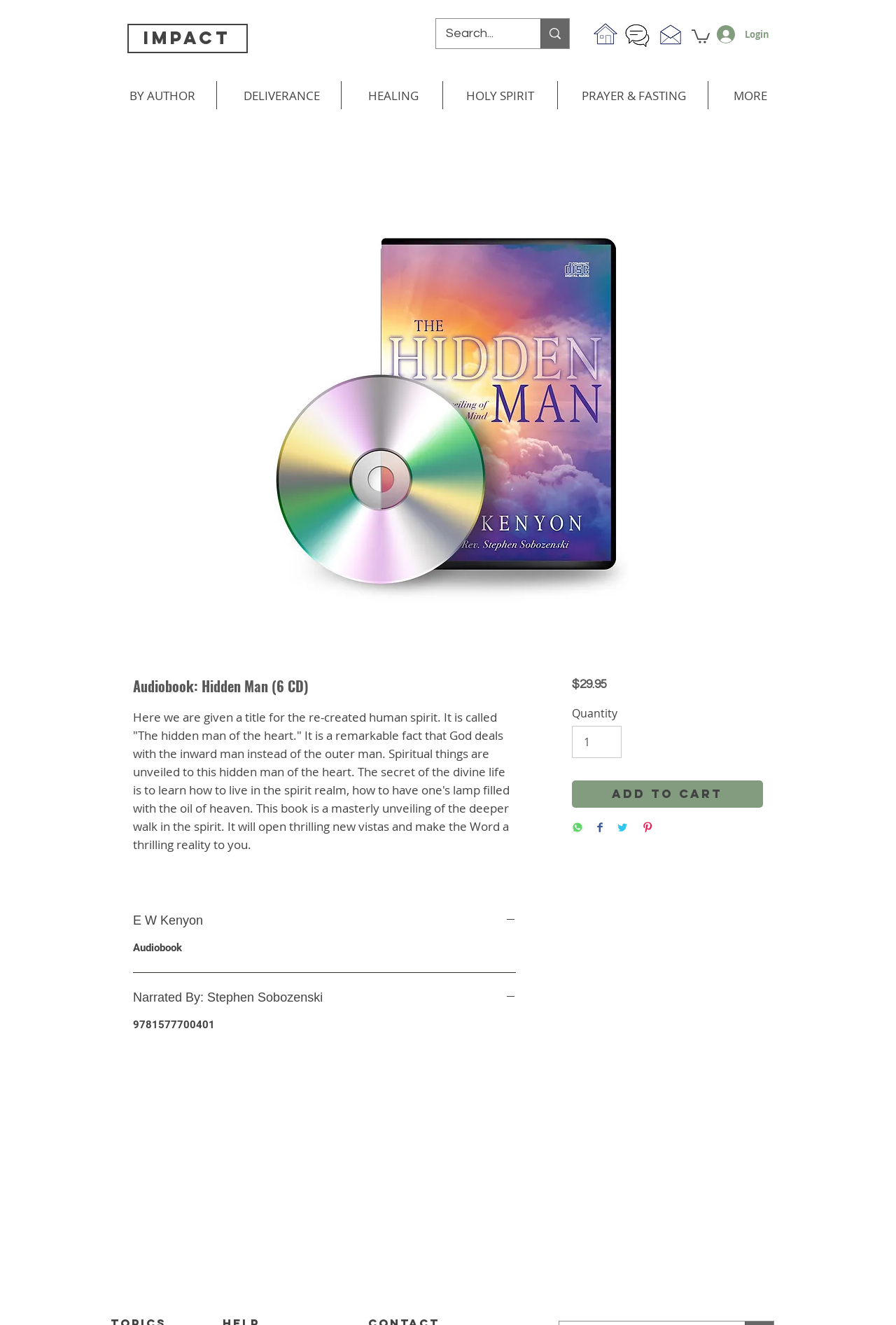Determine the bounding box coordinates of the region to click in order to accomplish the following instruction: "Read the article 'Coursera to Offer Social Dance'". Provide the coordinates as four float numbers between 0 and 1, specifically [left, top, right, bottom].

None